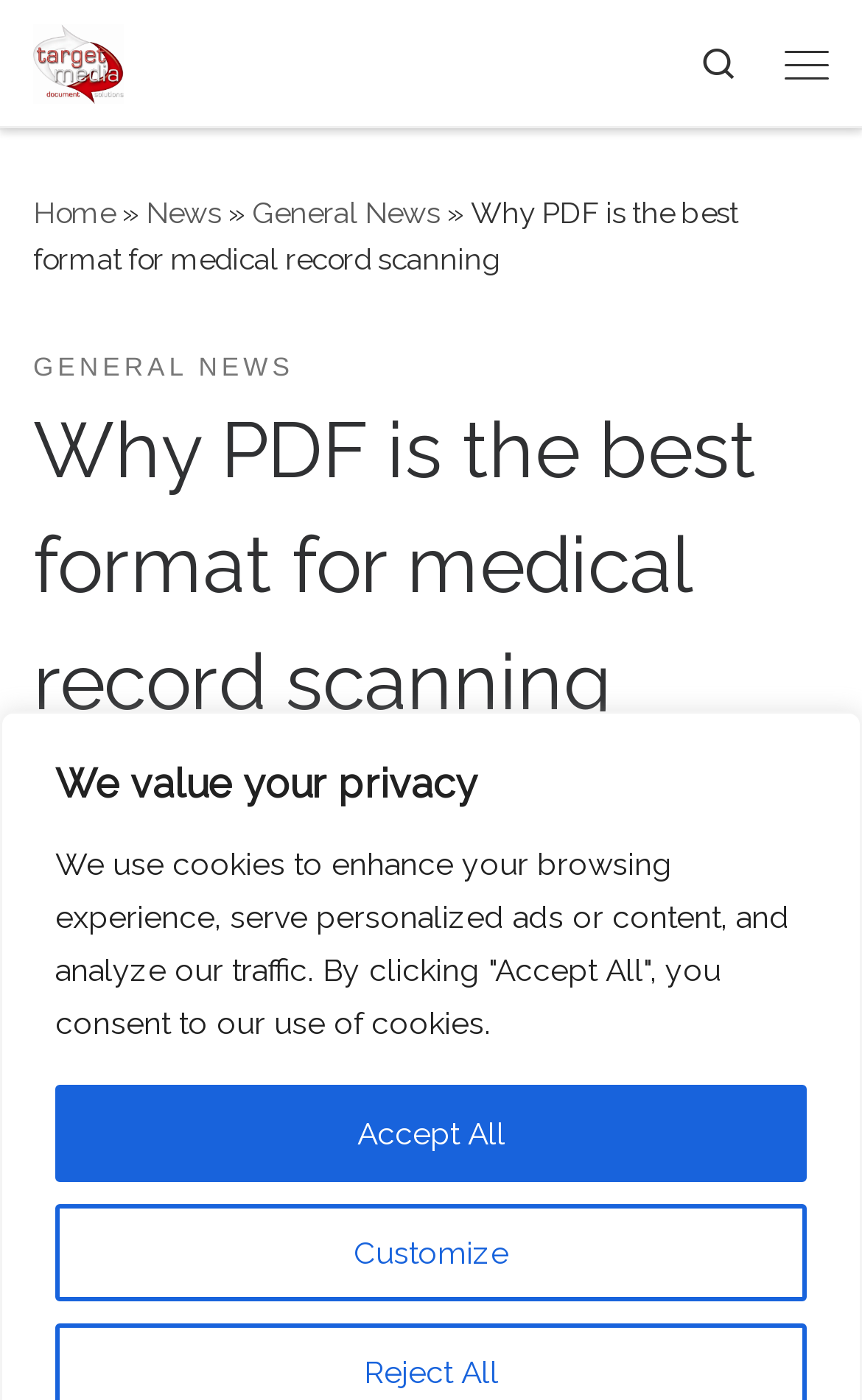What is the topic of the article?
Can you offer a detailed and complete answer to this question?

I determined the topic of the article by reading the static text 'Why PDF is the best format for medical record scanning' and the following paragraph which talks about backfile scanning of medical records.